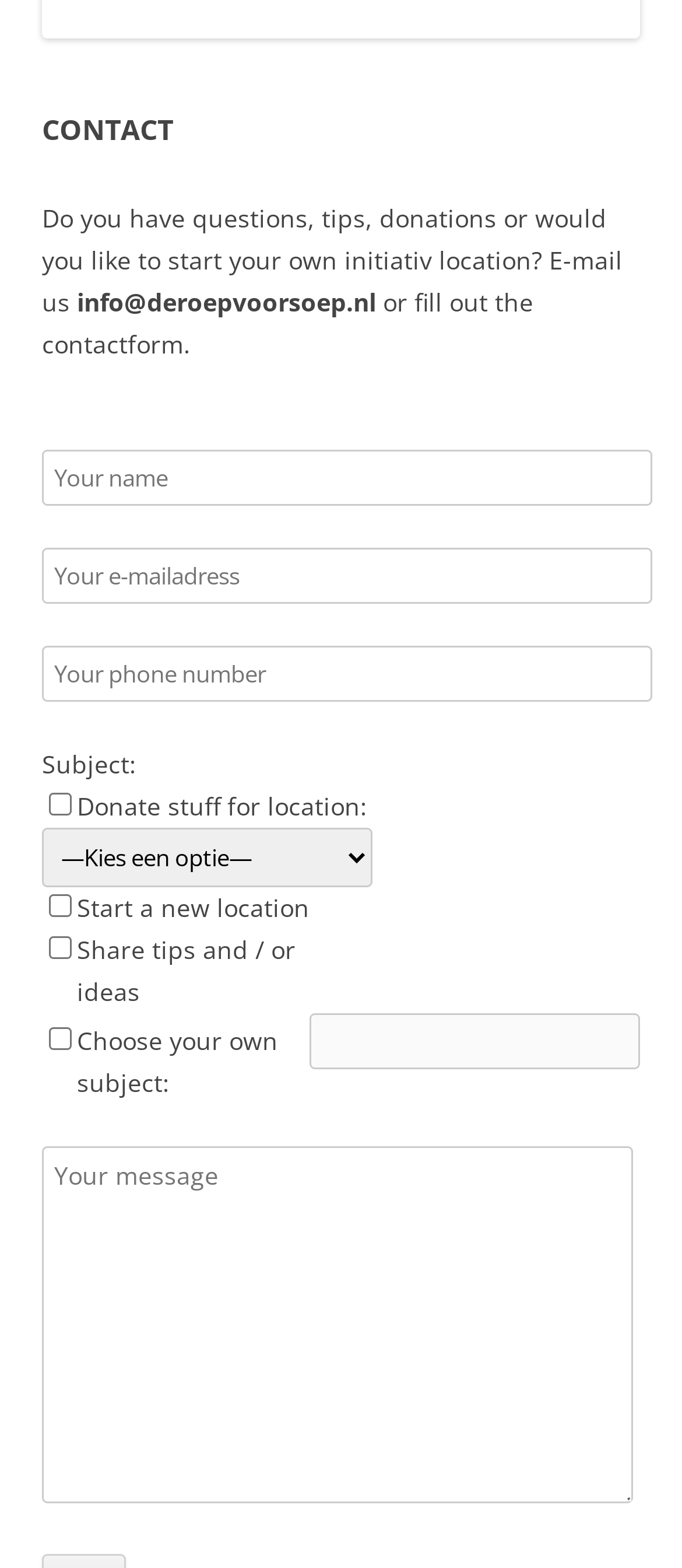Determine the bounding box for the UI element described here: "name="je-telefoonnummer" placeholder="Your phone number"".

[0.062, 0.412, 0.956, 0.448]